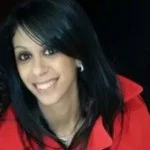What is the dominant color of the woman's attire?
We need a detailed and exhaustive answer to the question. Please elaborate.

The caption highlights the woman's 'vibrant red coat', which suggests that the dominant color of her attire is red.